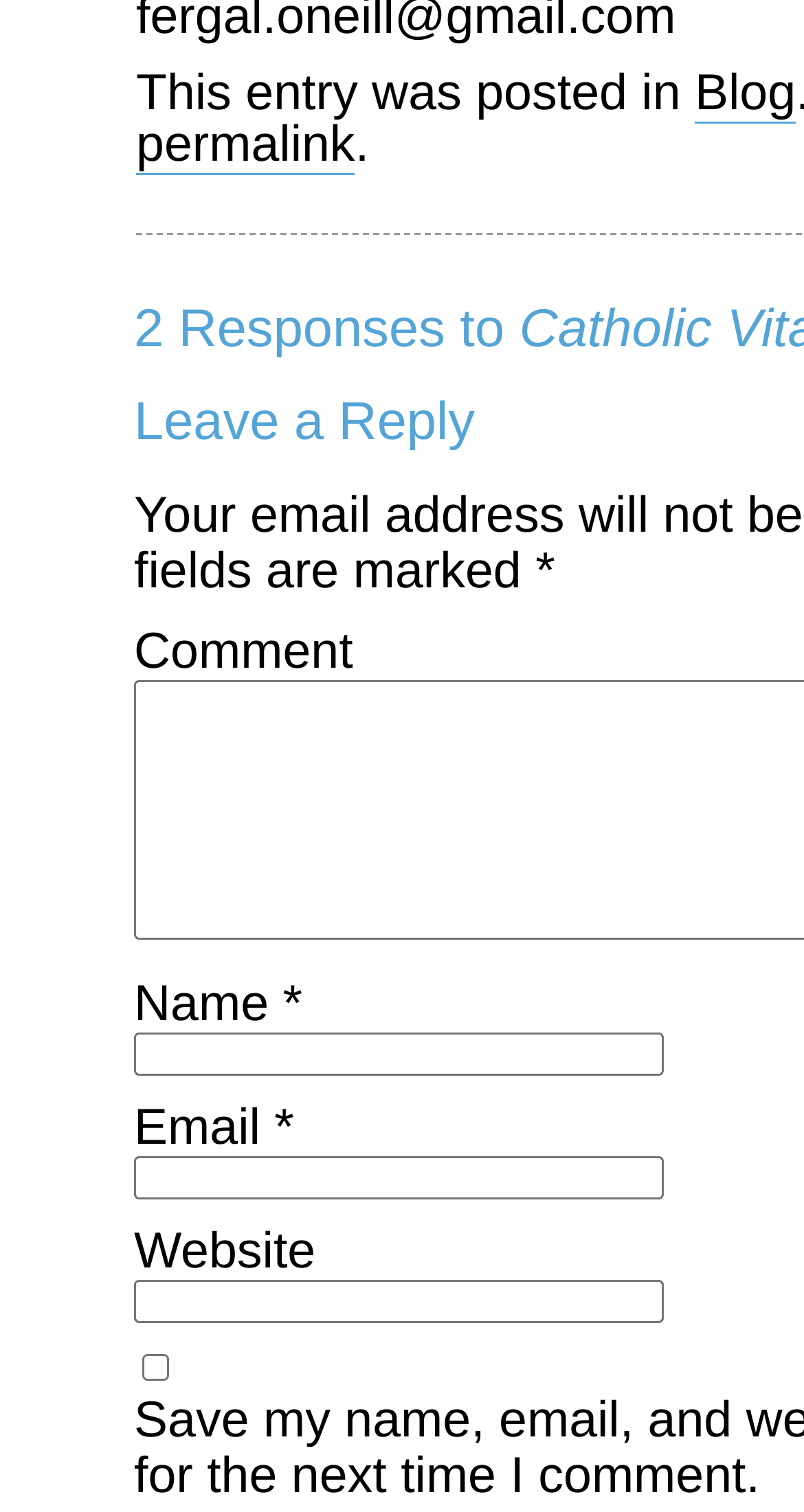Provide a short answer using a single word or phrase for the following question: 
What is the function of the checkbox at the bottom?

To save user data